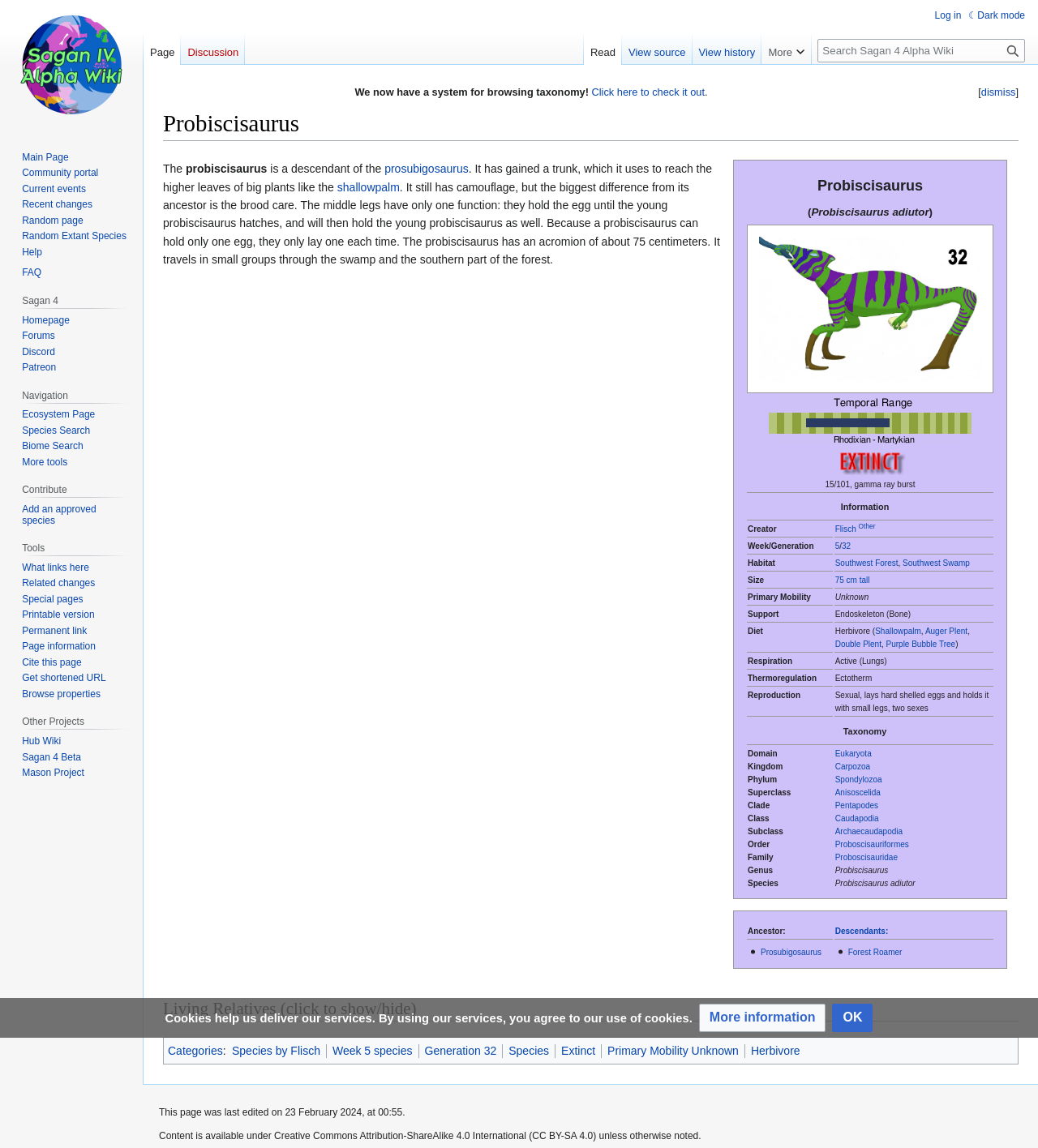Could you determine the bounding box coordinates of the clickable element to complete the instruction: "Click the link to learn more about the Geological Society of America"? Provide the coordinates as four float numbers between 0 and 1, i.e., [left, top, right, bottom].

None